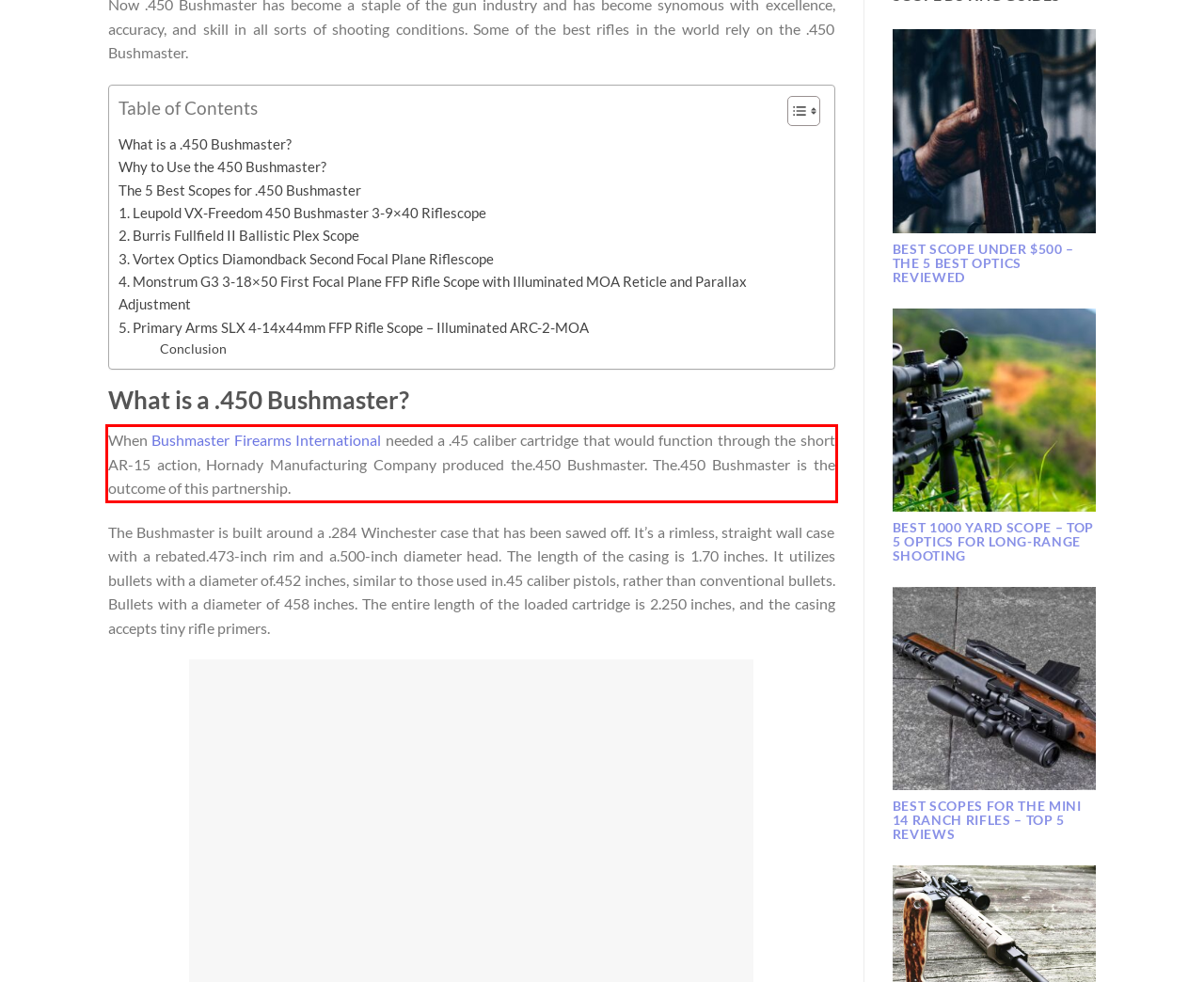Given a screenshot of a webpage containing a red rectangle bounding box, extract and provide the text content found within the red bounding box.

When Bushmaster Firearms International needed a .45 caliber cartridge that would function through the short AR-15 action, Hornady Manufacturing Company produced the.450 Bushmaster. The.450 Bushmaster is the outcome of this partnership.